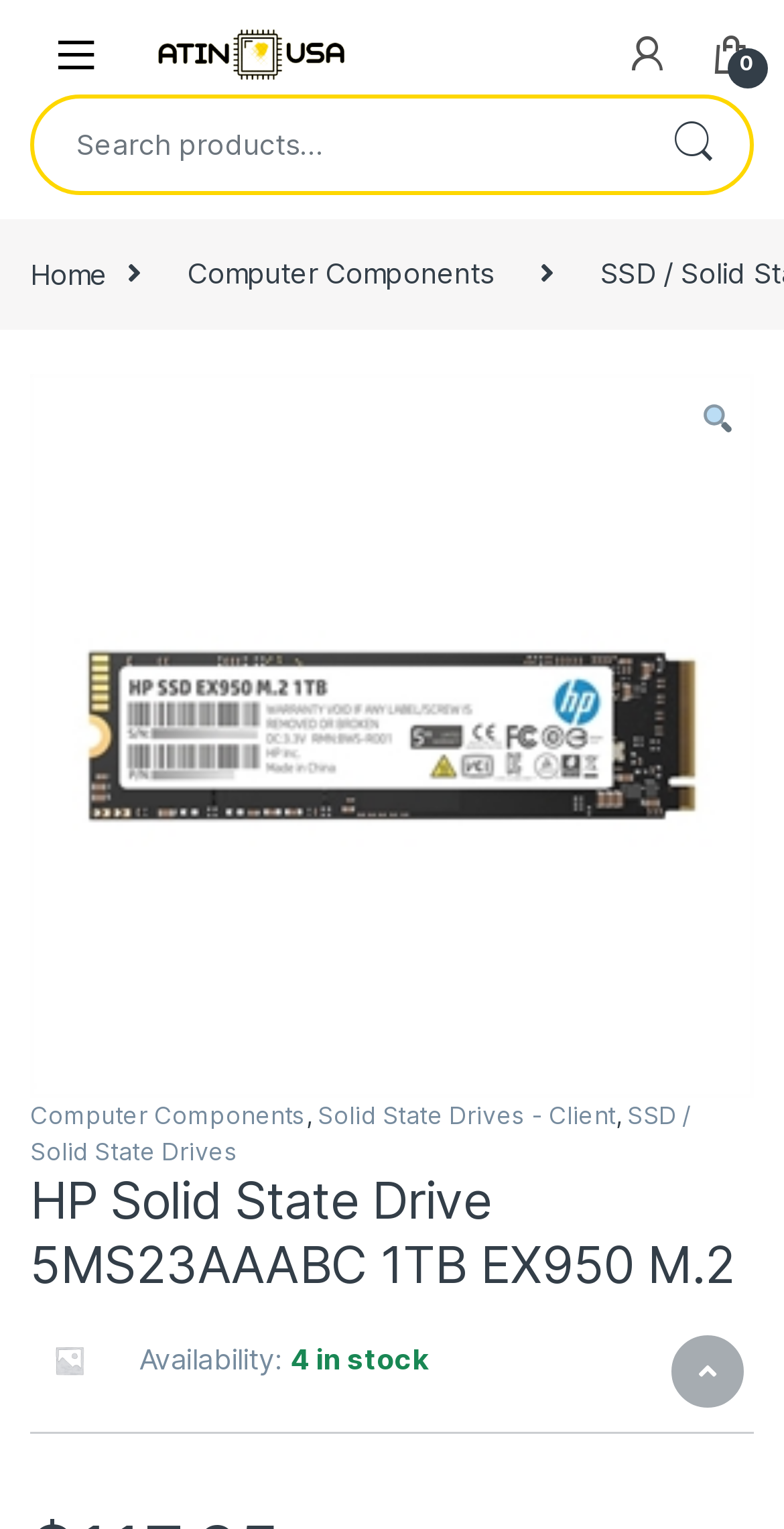What is the primary heading on this webpage?

HP Solid State Drive 5MS23AAABC 1TB EX950 M.2